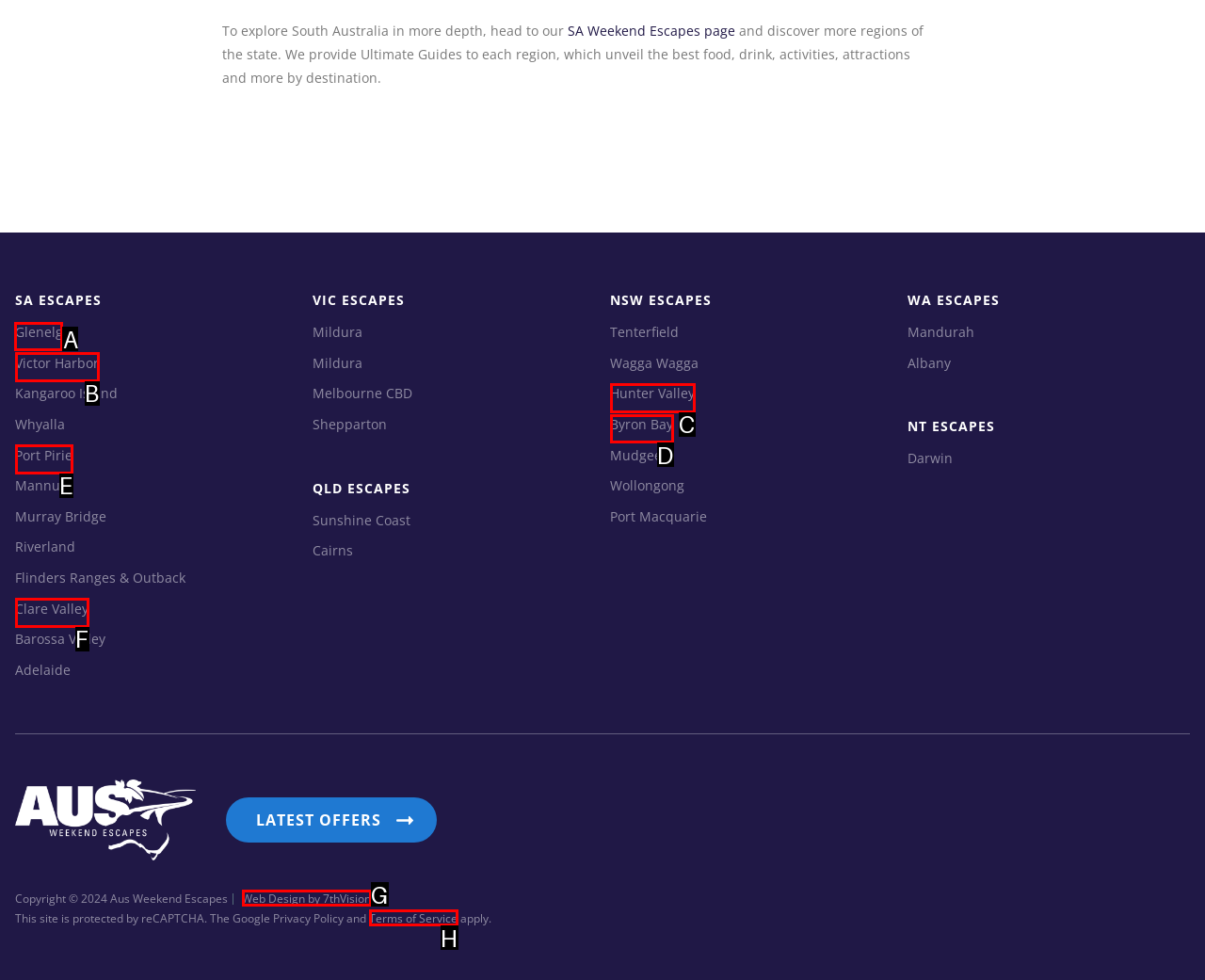Choose the UI element you need to click to carry out the task: Visit Glenelg.
Respond with the corresponding option's letter.

A